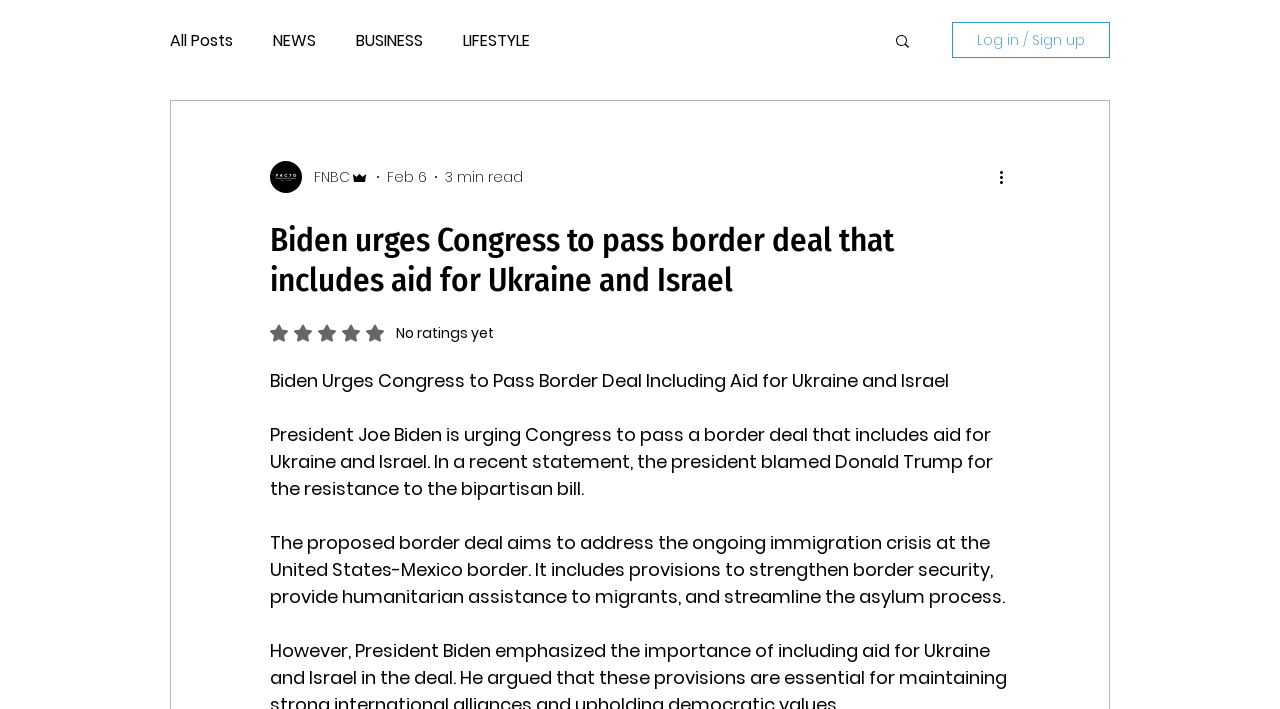Identify the bounding box for the UI element described as: "aria-label="More actions"". Ensure the coordinates are four float numbers between 0 and 1, formatted as [left, top, right, bottom].

[0.778, 0.233, 0.797, 0.267]